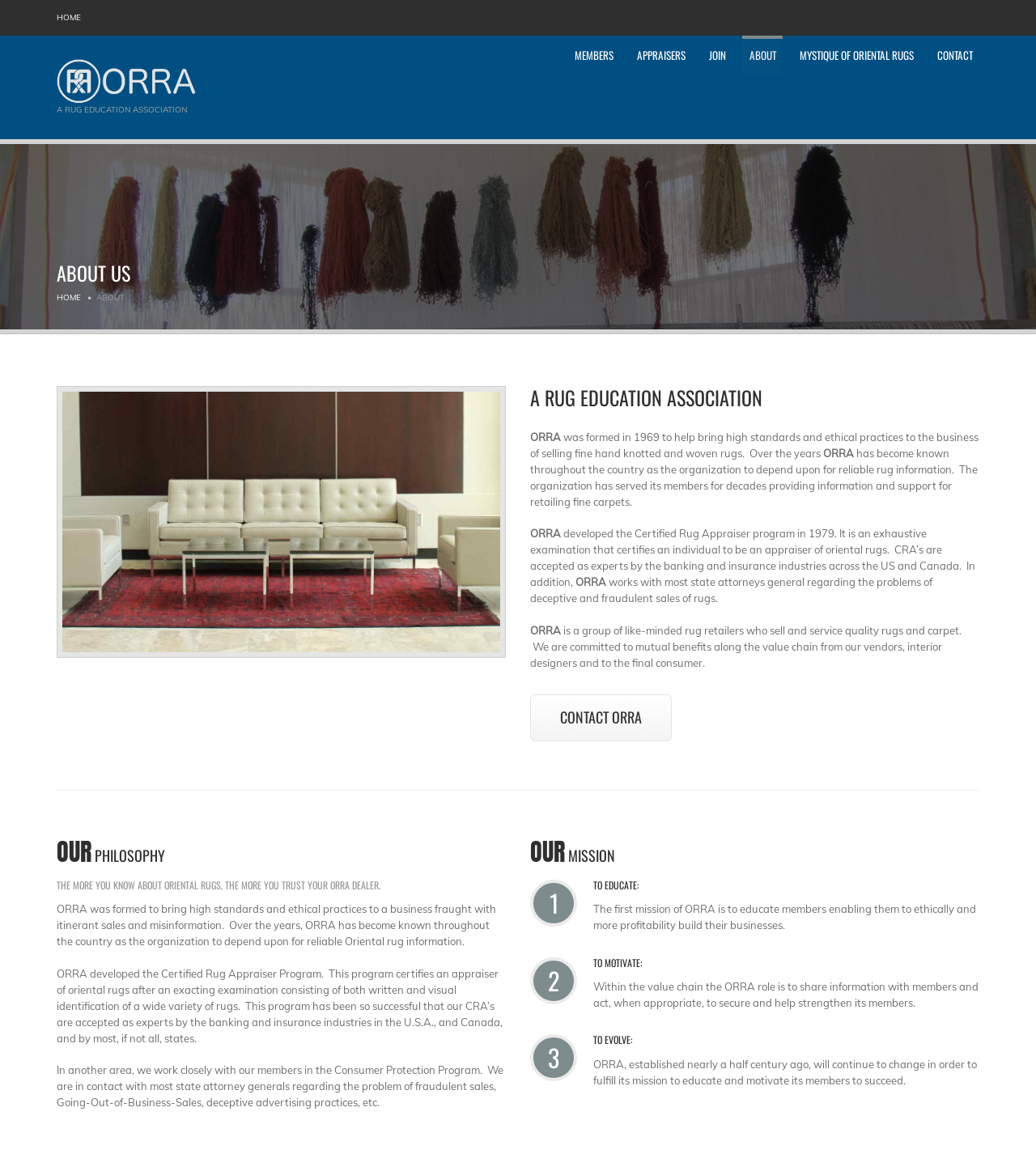Please provide a comprehensive response to the question based on the details in the image: What is the organization's role in the value chain?

The organization's role in the value chain can be inferred from the text 'Within the value chain the ORRA role is to share information with members and act, when appropriate, to secure and help strengthen its members.' This text indicates that the organization's role is to share information and secure its members in the value chain.